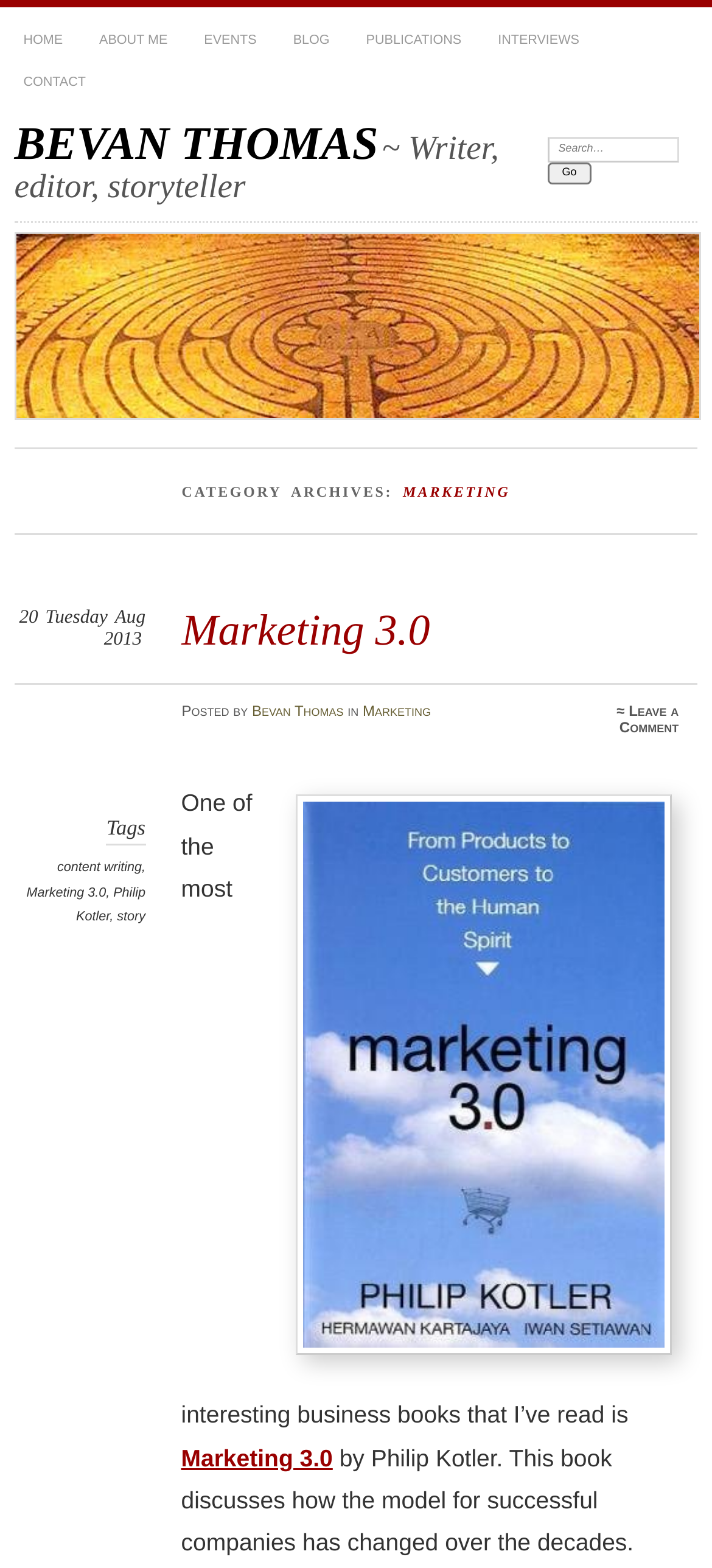Identify the bounding box coordinates of the area that should be clicked in order to complete the given instruction: "Search for something". The bounding box coordinates should be four float numbers between 0 and 1, i.e., [left, top, right, bottom].

[0.769, 0.087, 0.955, 0.104]